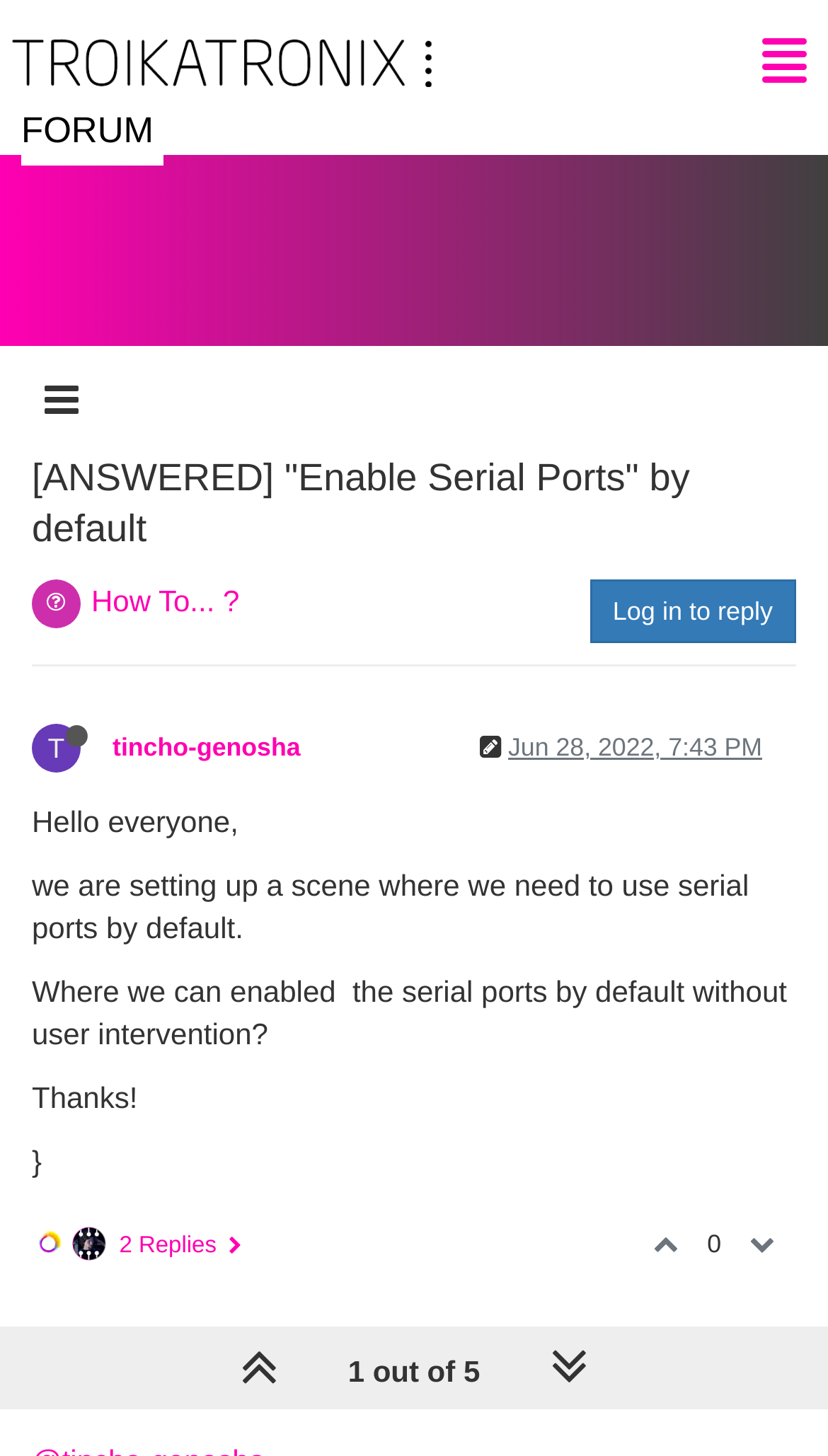Describe all visible elements and their arrangement on the webpage.

This webpage appears to be a forum discussion thread. At the top, there is a heading that reads "[ANSWERED] 'Enable Serial Ports' by default" and a link to the forum's main page. Below the heading, there is a button with an icon and a label "FORUM". 

On the left side, there are several links, including "How To...?" and "Log in to reply". On the right side, there is a link with a username "tincho-genosha" and a label "Offline". 

The main content of the webpage is a discussion thread. The thread starts with a post that says "Hello everyone, we are setting up a scene where we need to use serial ports by default. Where we can enabled the serial ports by default without user intervention? Thanks!" 

Below the post, there is a reply from a user named "Juriaan Woland" with two images of the user's profile pictures. The reply is followed by several links with icons, including a thumbs up and a thumbs down. 

Further down, there is another post from "Juriaan" with a label "TECH STAFF" and a timestamp "Jun 29, 2022, 9:58 AM". The post is followed by a rating system with a link that says "1 out of 5".